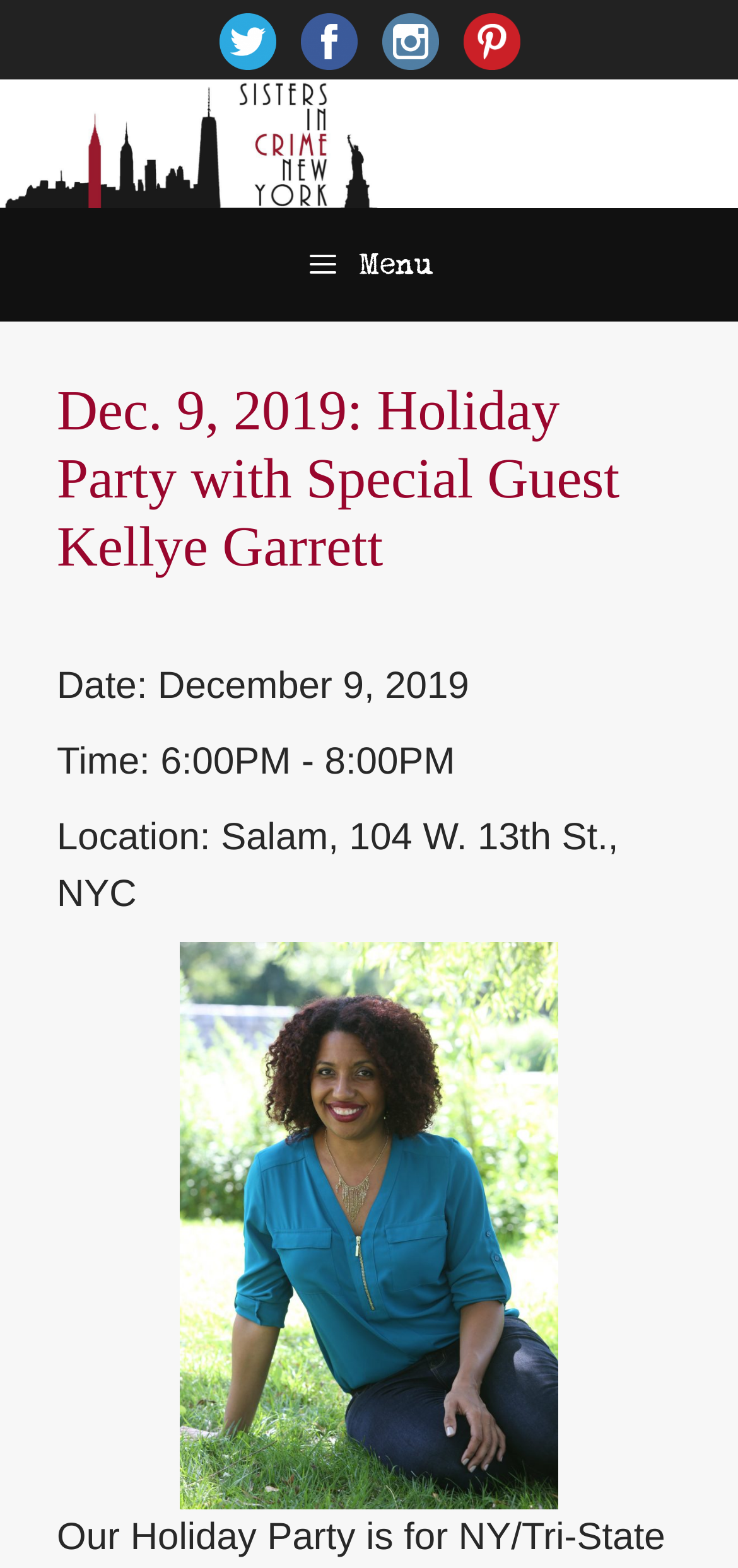How many links are there in the complementary section? Please answer the question using a single word or phrase based on the image.

4